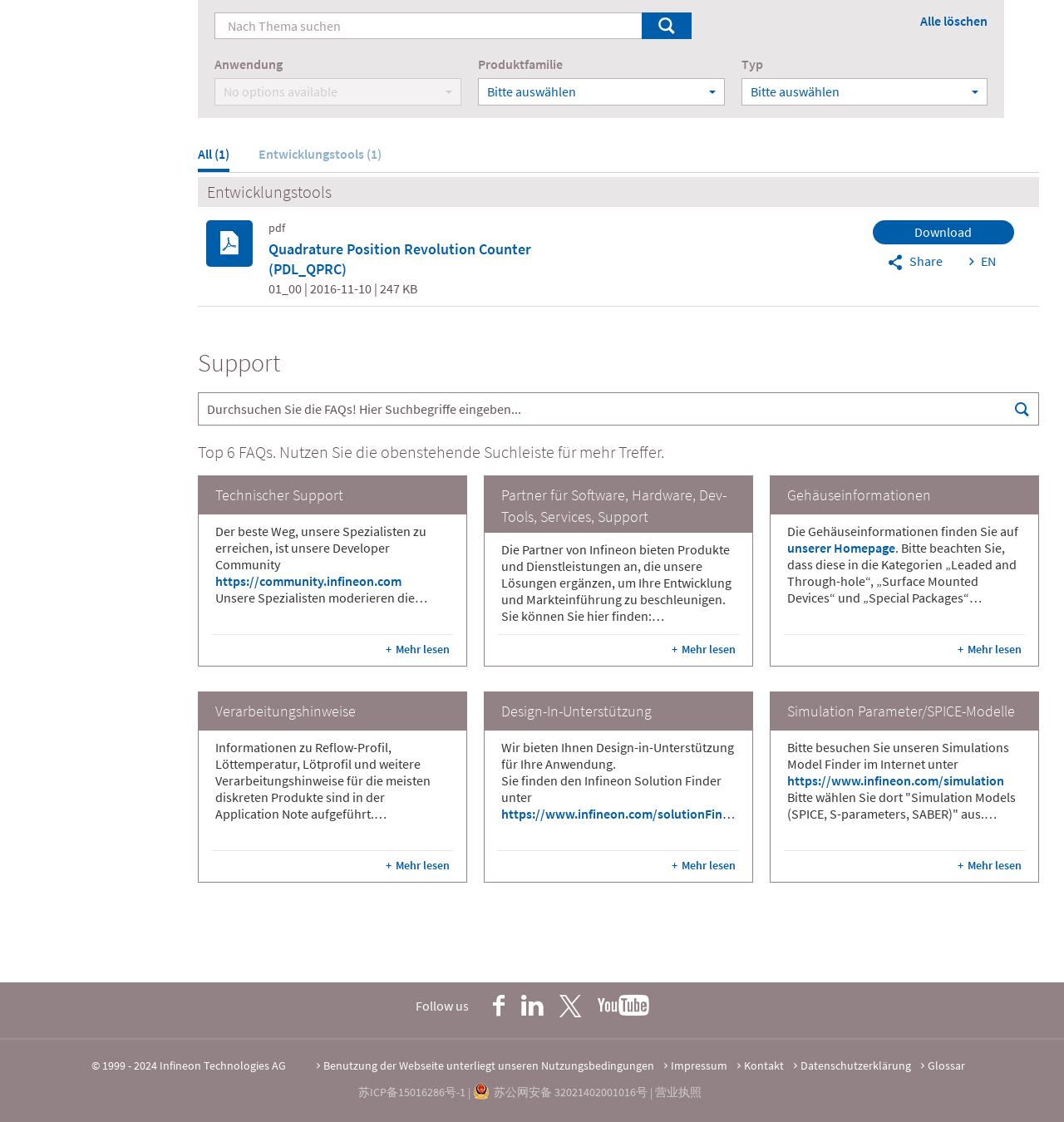Determine the bounding box coordinates of the clickable area required to perform the following instruction: "Search through FAQs". The coordinates should be represented as four float numbers between 0 and 1: [left, top, right, bottom].

[0.186, 0.349, 0.977, 0.379]